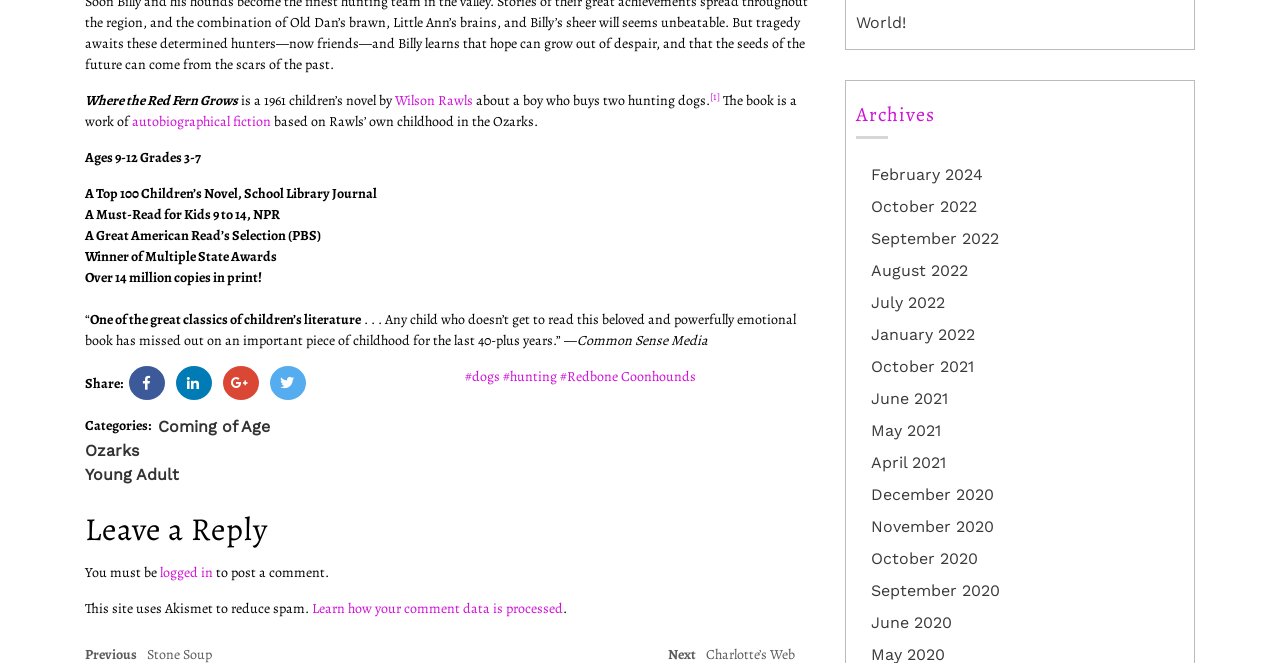How many copies of the book are in print?
By examining the image, provide a one-word or phrase answer.

Over 14 million